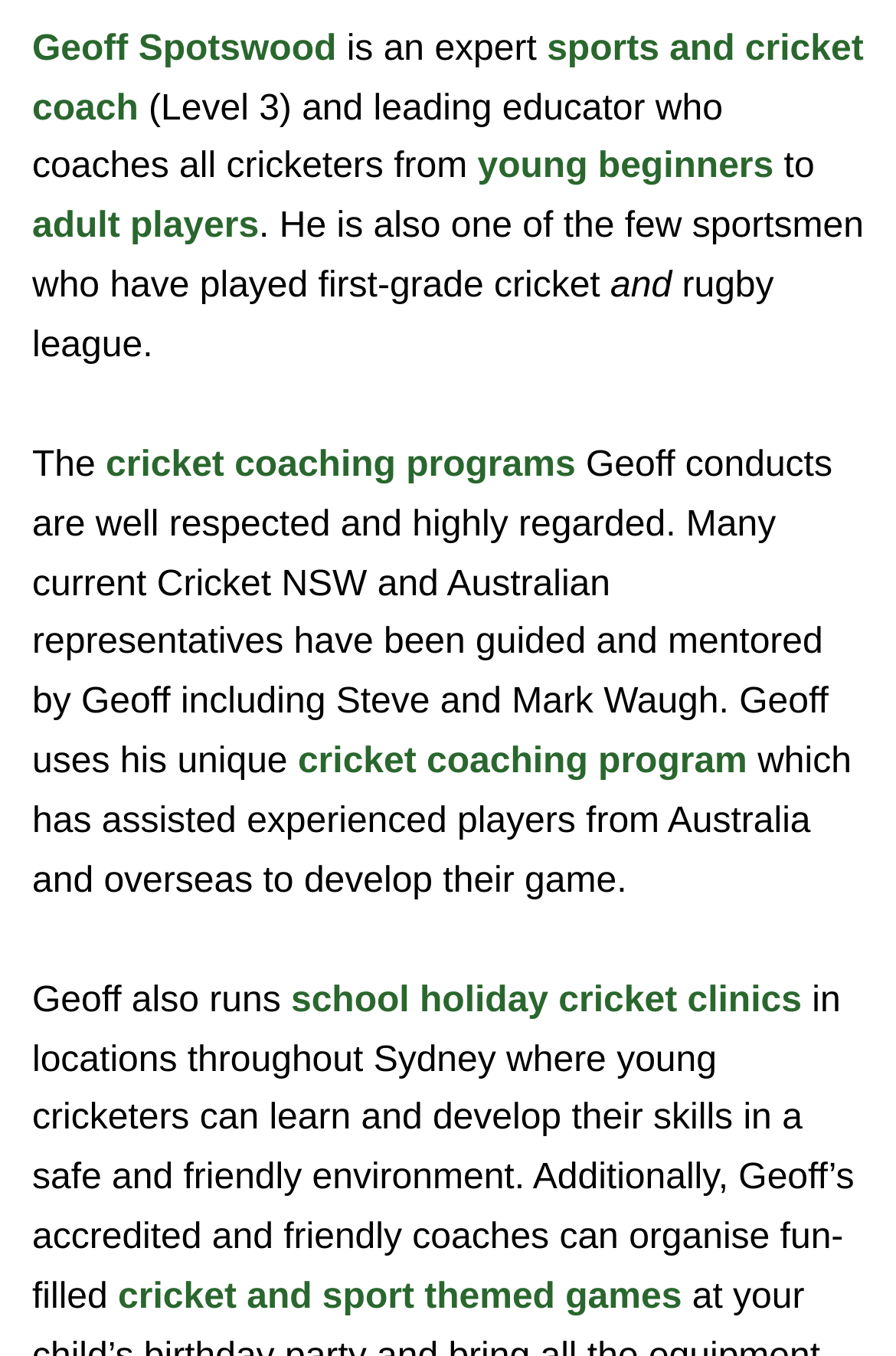Locate the bounding box coordinates of the element that should be clicked to fulfill the instruction: "Explore cricket coaching programs".

[0.118, 0.329, 0.654, 0.357]